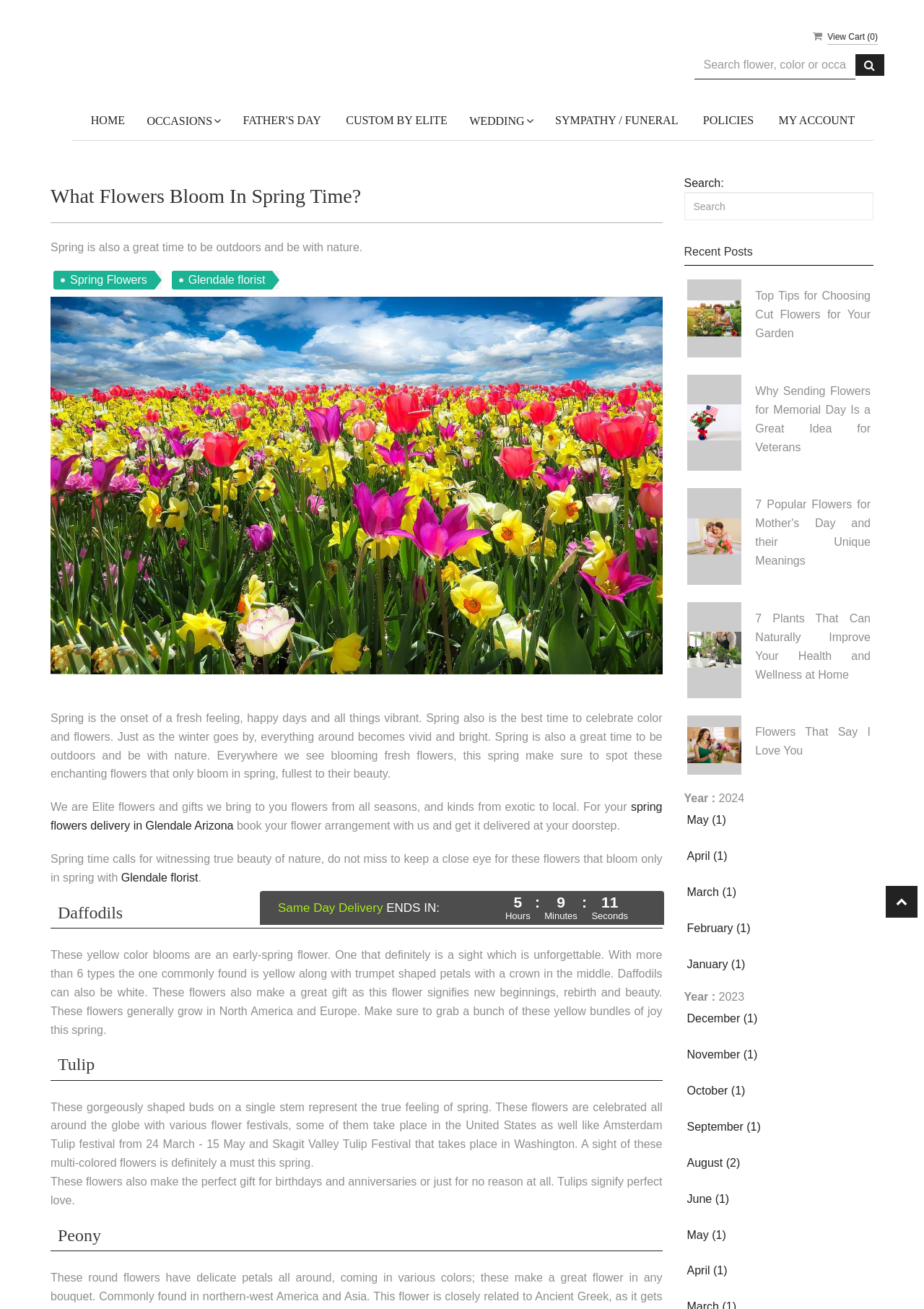Offer a detailed explanation of the webpage layout and contents.

This webpage is about flowers that bloom in spring, specifically highlighting daffodils, tulips, and peonies. At the top, there is a navigation menu with links to "HOME", "OCCASIONS", "FATHER'S DAY", "CUSTOM BY ELITE", "WEDDING", "SYMPATHY / FUNERAL", "POLICIES", and "MY ACCOUNT". Below the navigation menu, there is a heading "What Flowers Bloom In Spring Time?" followed by a brief introduction to spring and its significance.

To the right of the introduction, there is an image, and below it, there are three sections dedicated to daffodils, tulips, and peonies, respectively. Each section has a heading, a brief description of the flower, and its significance. The descriptions also mention the flowers' characteristics, growth habits, and symbolic meanings.

On the right side of the page, there is a search bar with a "Search" button, followed by a section titled "Recent Posts" with links to several blog posts about flowers and gardening. Below the blog posts, there is a section displaying the years 2024 and 2023, with links to monthly archives.

At the bottom of the page, there is a countdown timer indicating the time left for same-day delivery, along with a link to "Glendale florist" and a button with a shopping cart icon.